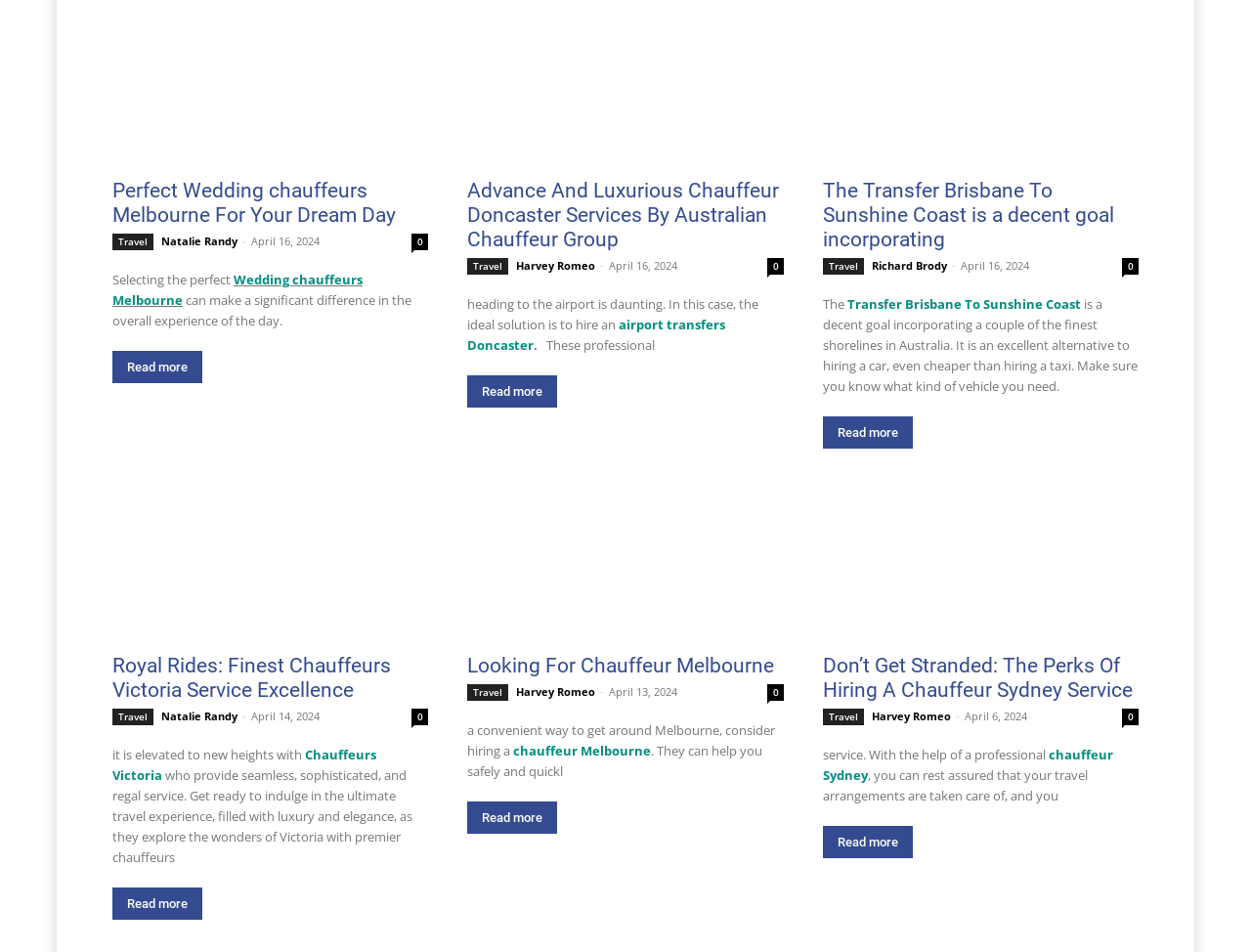Locate the bounding box coordinates of the area to click to fulfill this instruction: "Learn about Advance And Luxurious Chauffeur Doncaster Services". The bounding box should be presented as four float numbers between 0 and 1, in the order [left, top, right, bottom].

[0.374, 0.188, 0.626, 0.265]